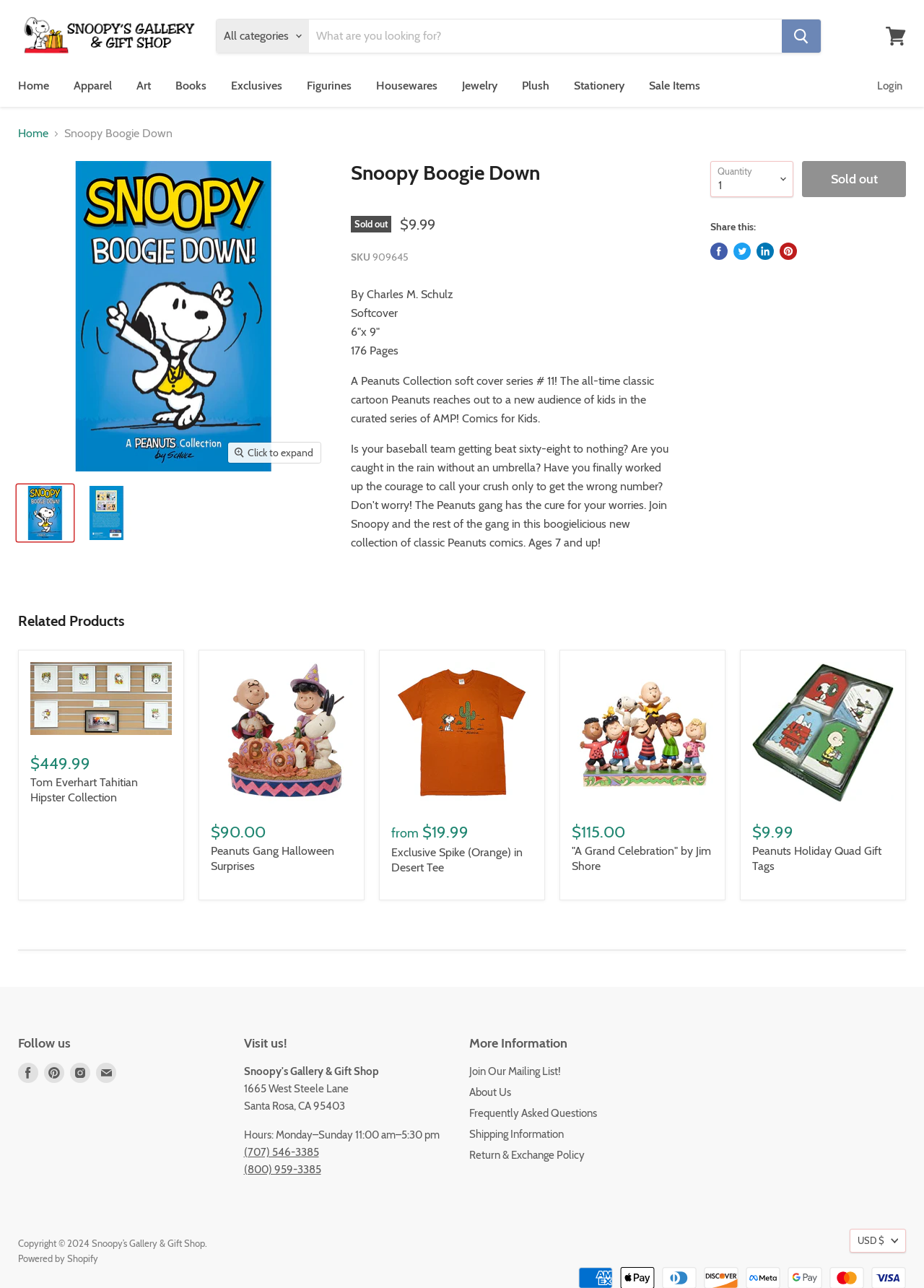Provide a brief response to the question using a single word or phrase: 
How many pages does the product have?

176 Pages